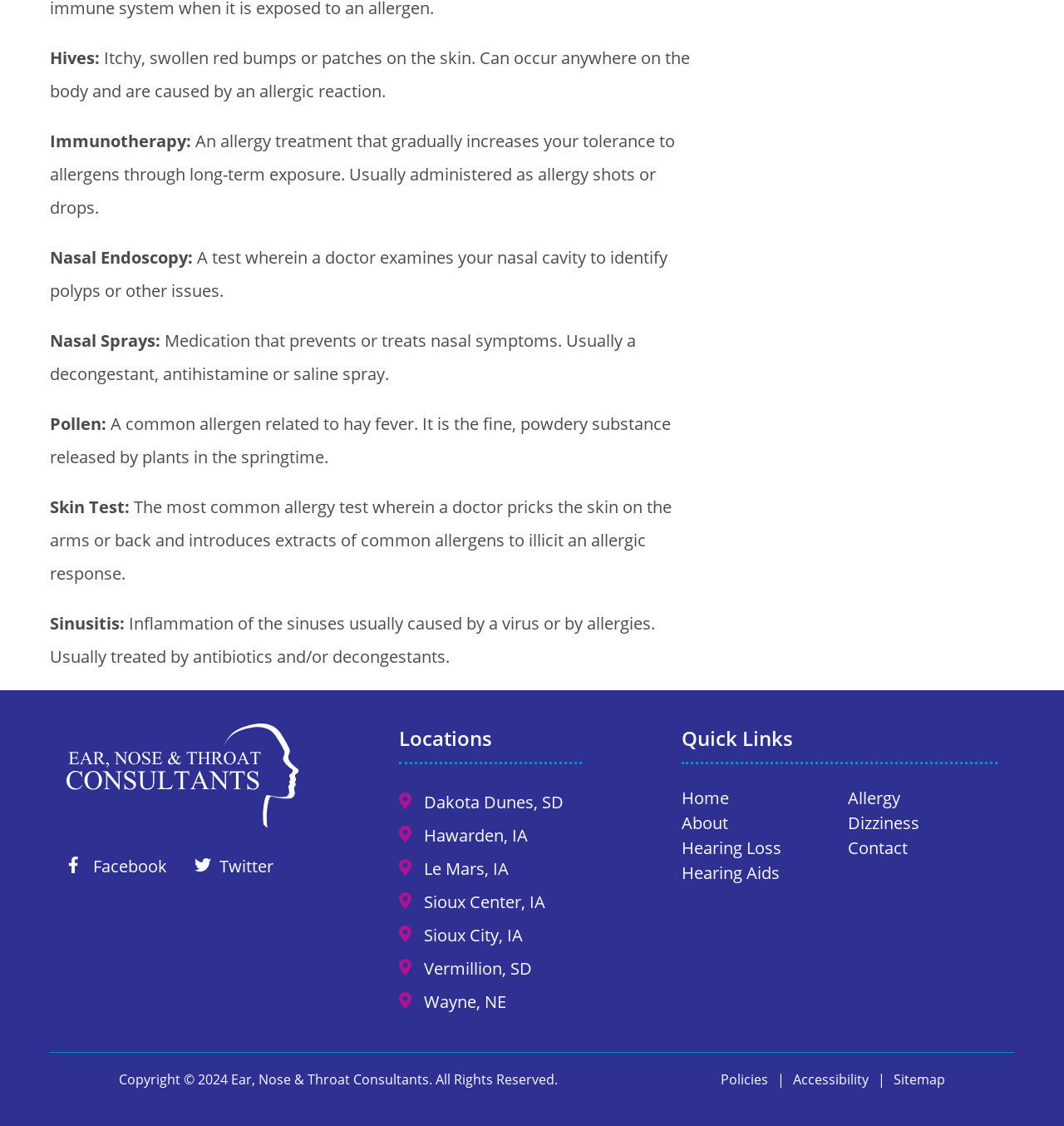What is the purpose of Nasal Endoscopy?
Based on the screenshot, give a detailed explanation to answer the question.

According to the webpage, Nasal Endoscopy is a test wherein a doctor examines the nasal cavity to identify polyps or other issues. This information is provided in the section describing Nasal Endoscopy.